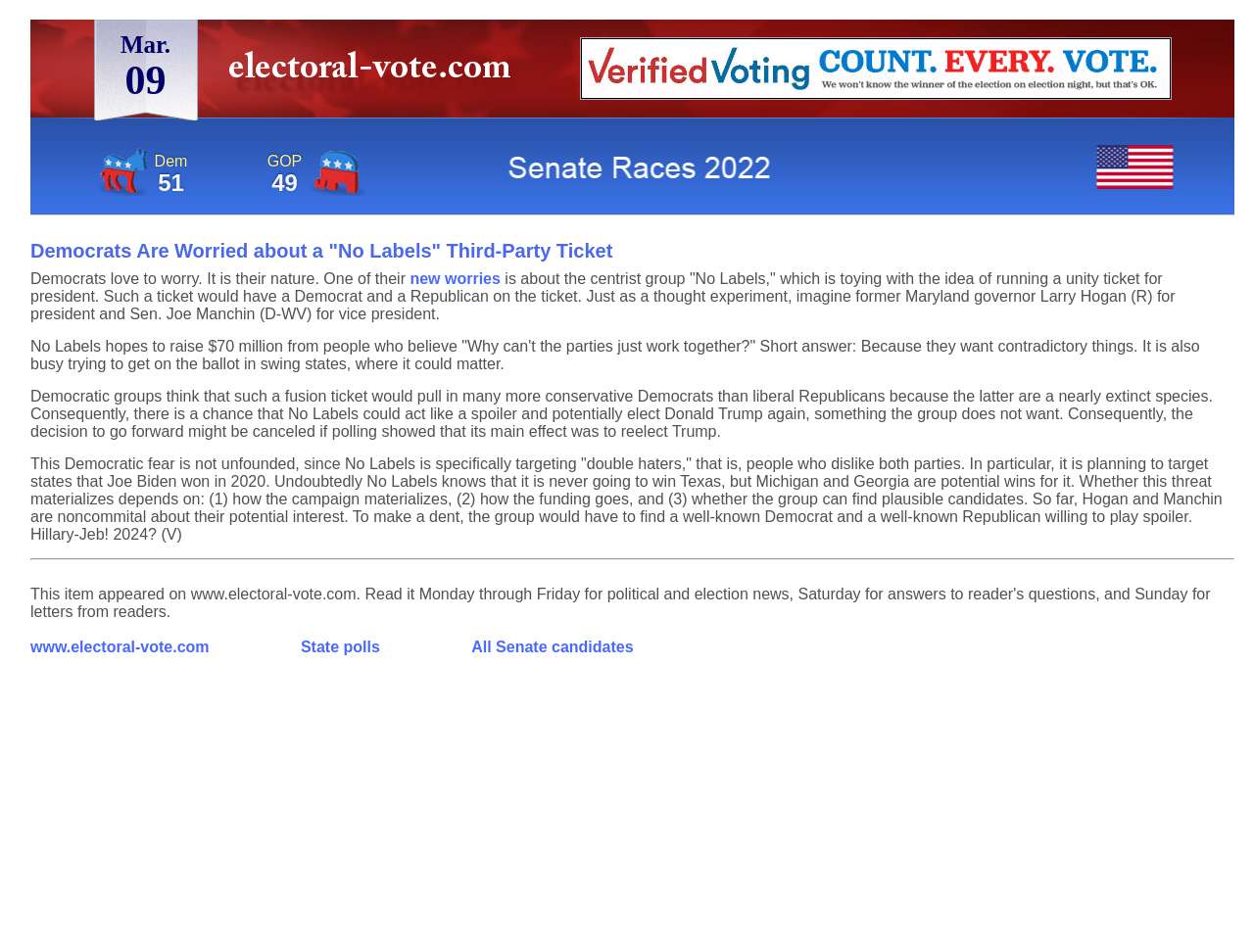What is the potential consequence of the No Labels group's actions?
Based on the screenshot, respond with a single word or phrase.

reelect Donald Trump